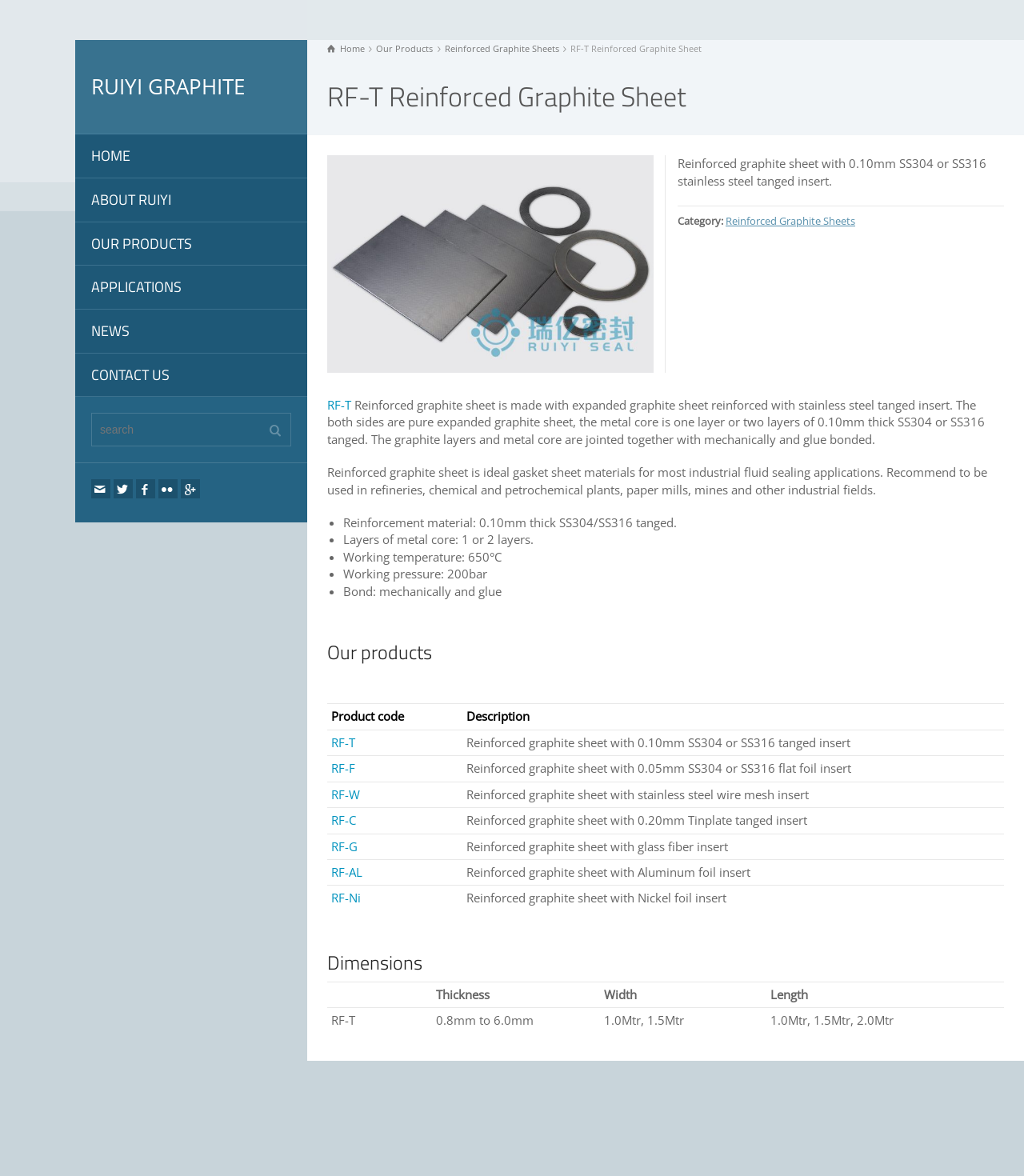Respond with a single word or phrase to the following question:
What is the material of the metal core in RF-T?

0.10mm thick SS304/SS316